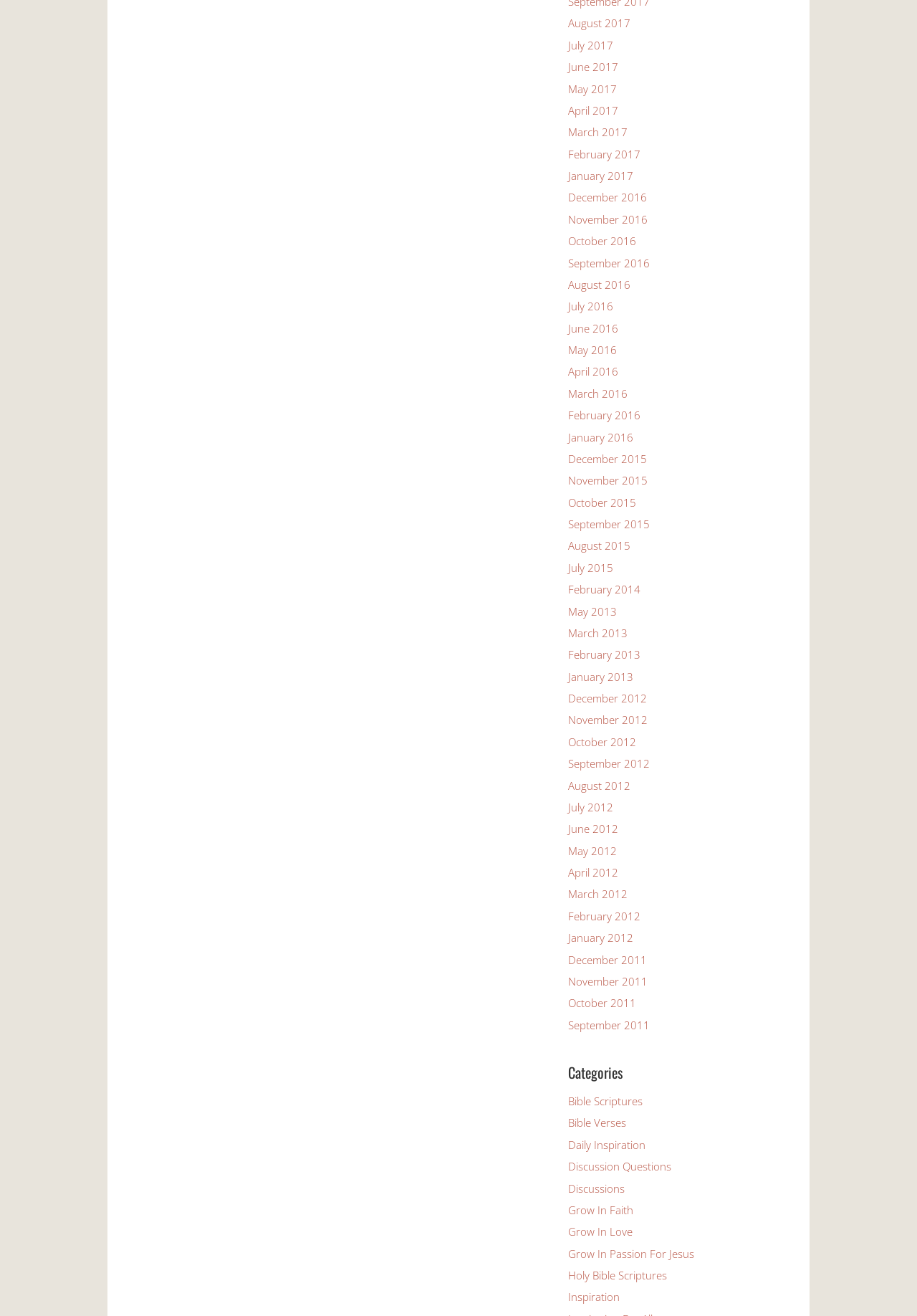Pinpoint the bounding box coordinates of the clickable element to carry out the following instruction: "Explore Grow In Faith section."

[0.62, 0.914, 0.691, 0.925]